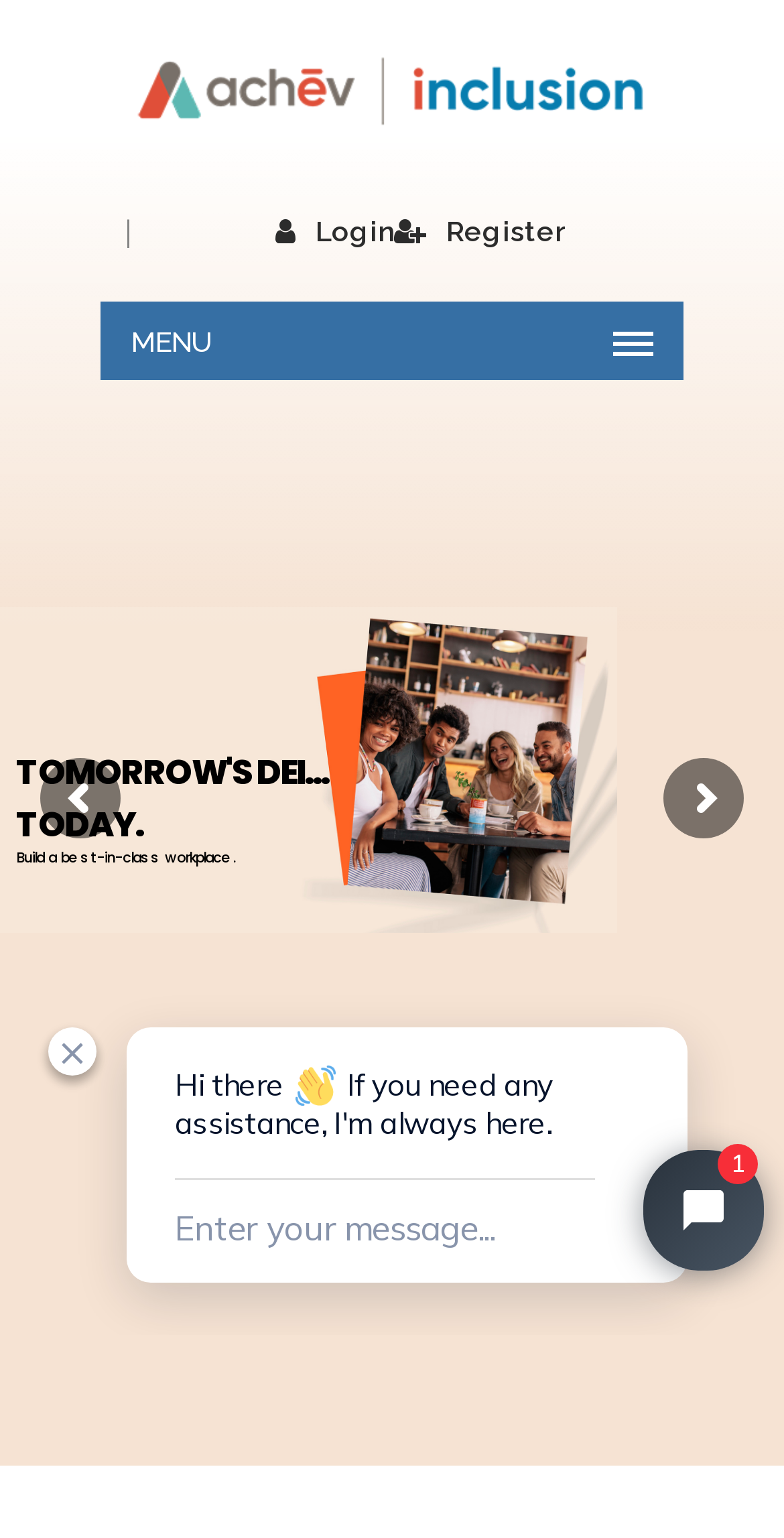What is the menu option on the website?
Based on the image, respond with a single word or phrase.

MENU